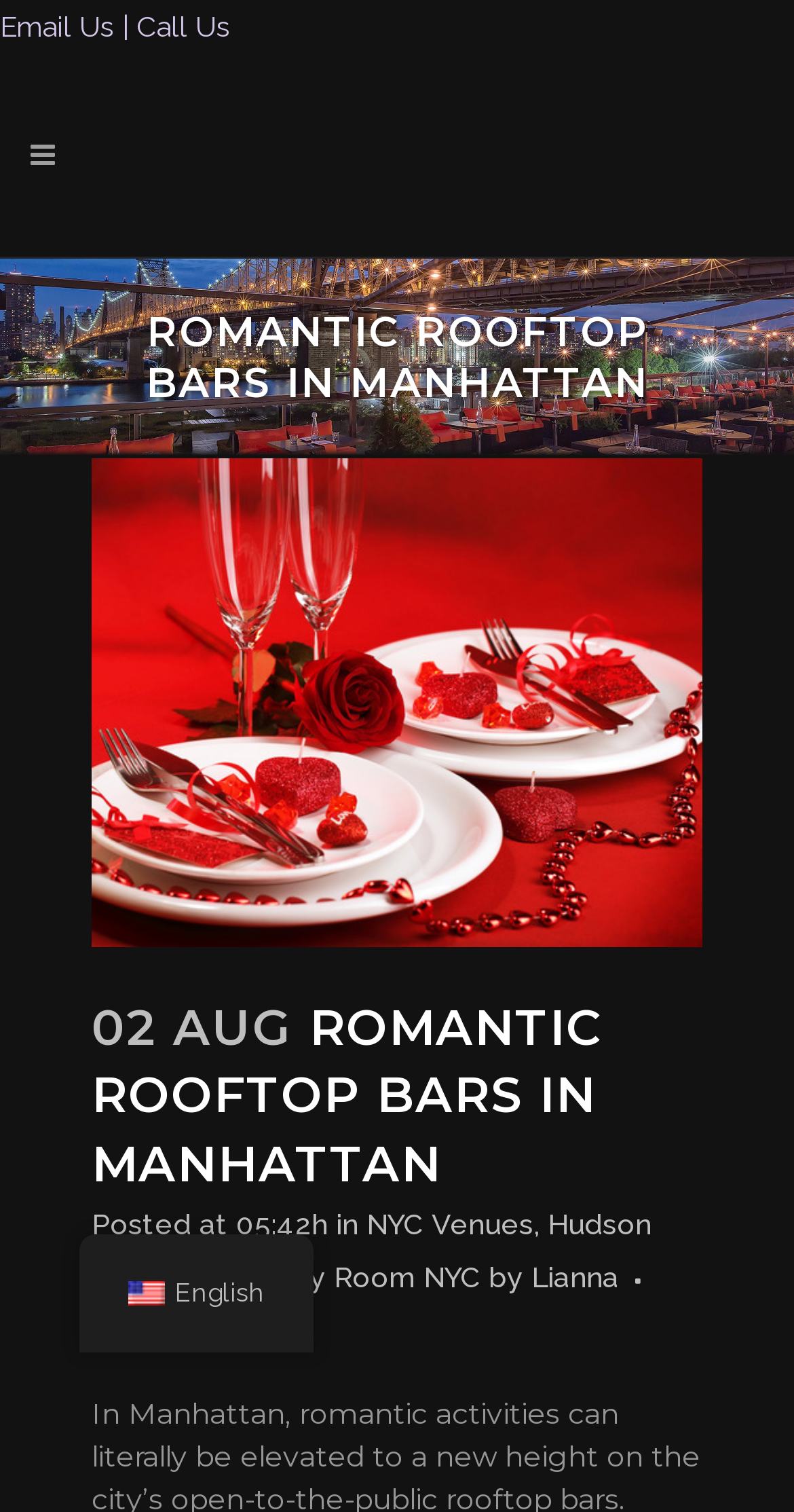Provide the text content of the webpage's main heading.

ROMANTIC ROOFTOP BARS IN MANHATTAN